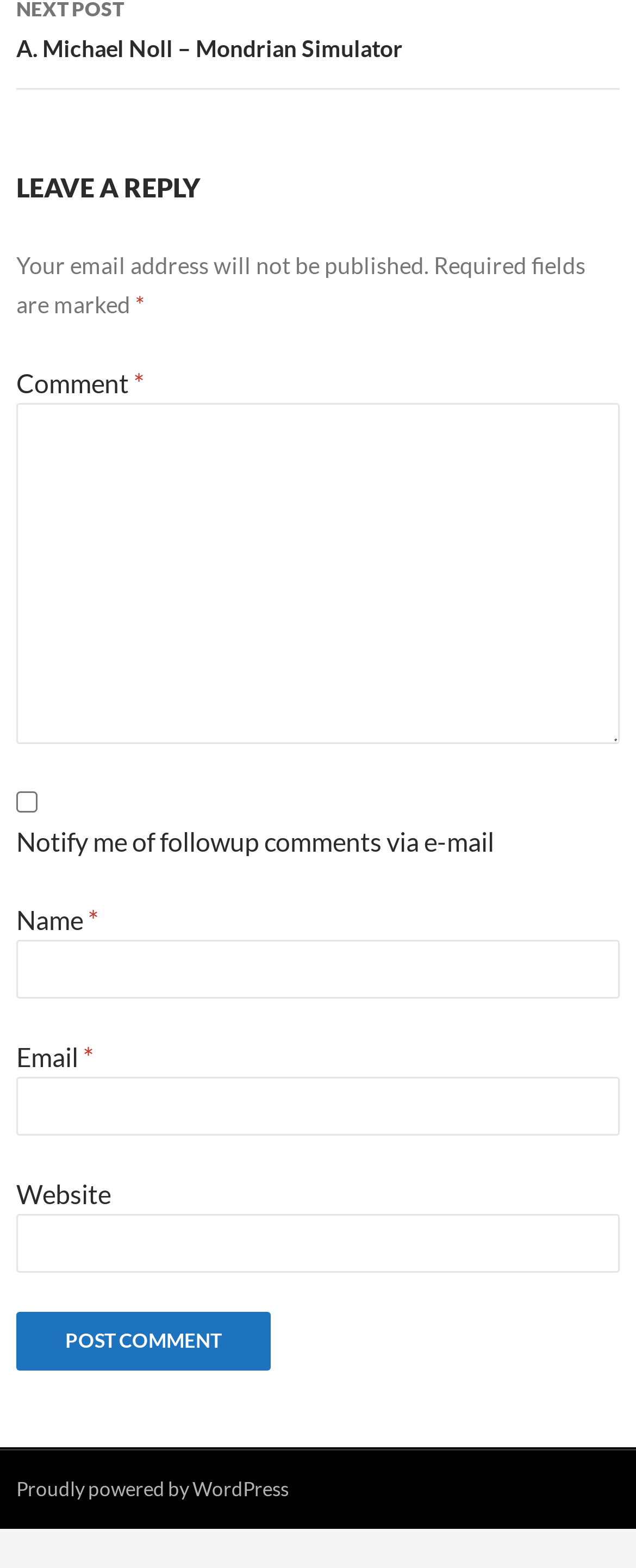What is the function of the button at the bottom of the comment section?
Using the image as a reference, give an elaborate response to the question.

The button at the bottom of the comment section is labeled 'Post Comment' and is used to submit the user's comment and other inputted information. When clicked, it will post the comment and likely refresh the page or display a success message.